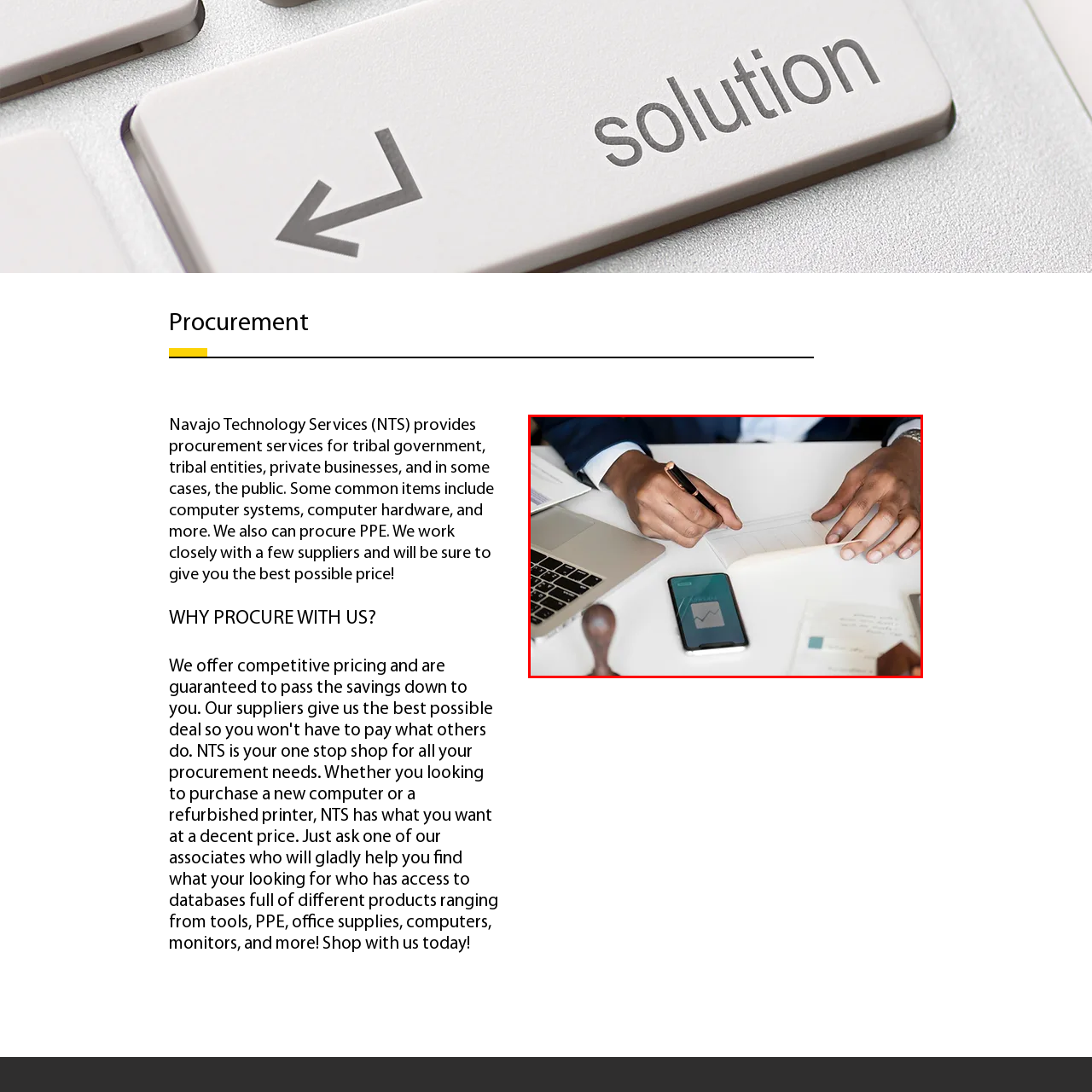What is displayed on the smartphone?
Observe the image within the red bounding box and give a detailed and thorough answer to the question.

The smartphone on the table displays a graphical representation of data, which hints at monitoring or analysis related to procurement or business metrics, suggesting a professional environment conducive to business activities.